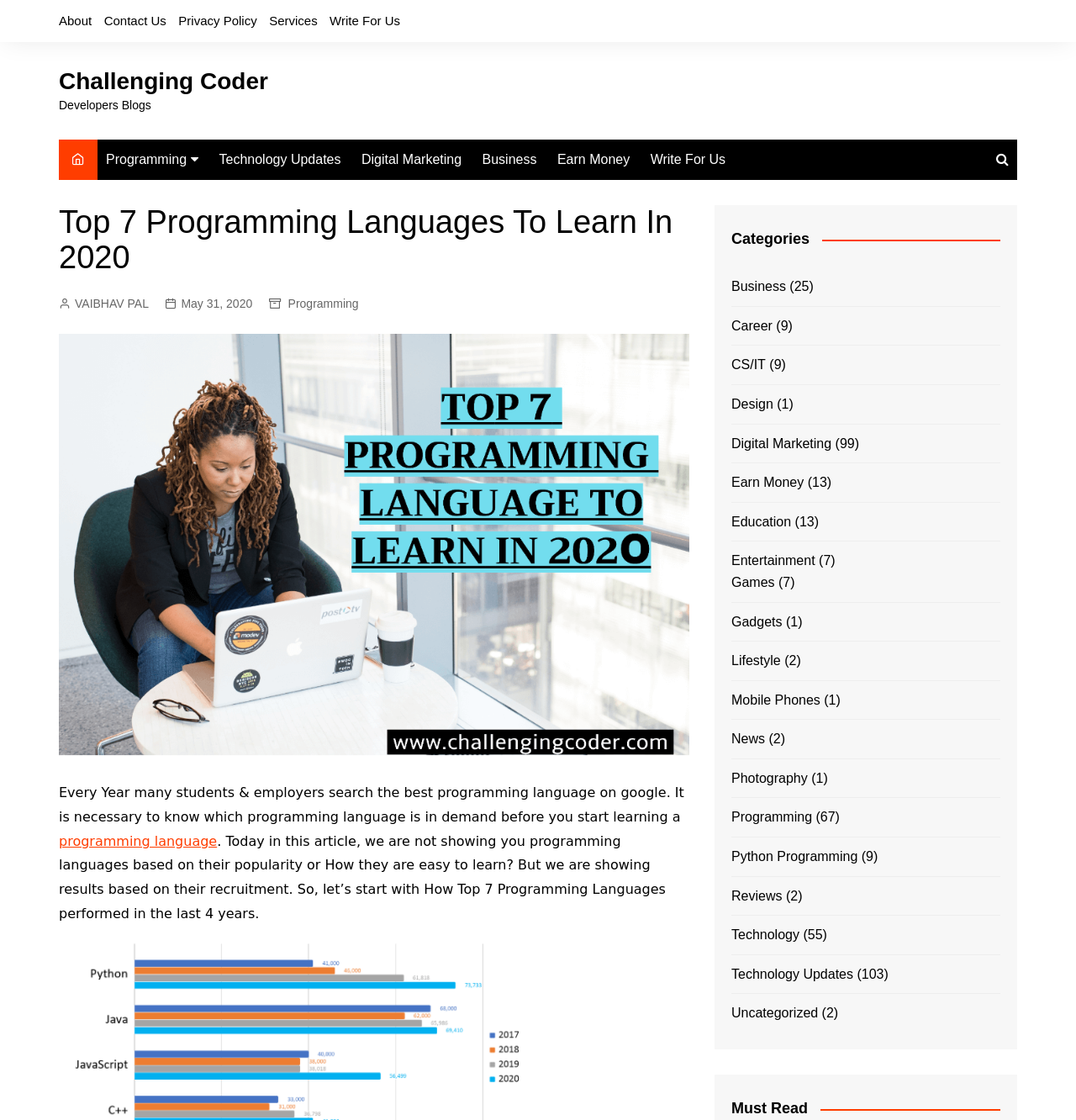What is the purpose of this article?
Using the image, respond with a single word or phrase.

To inform about top programming languages